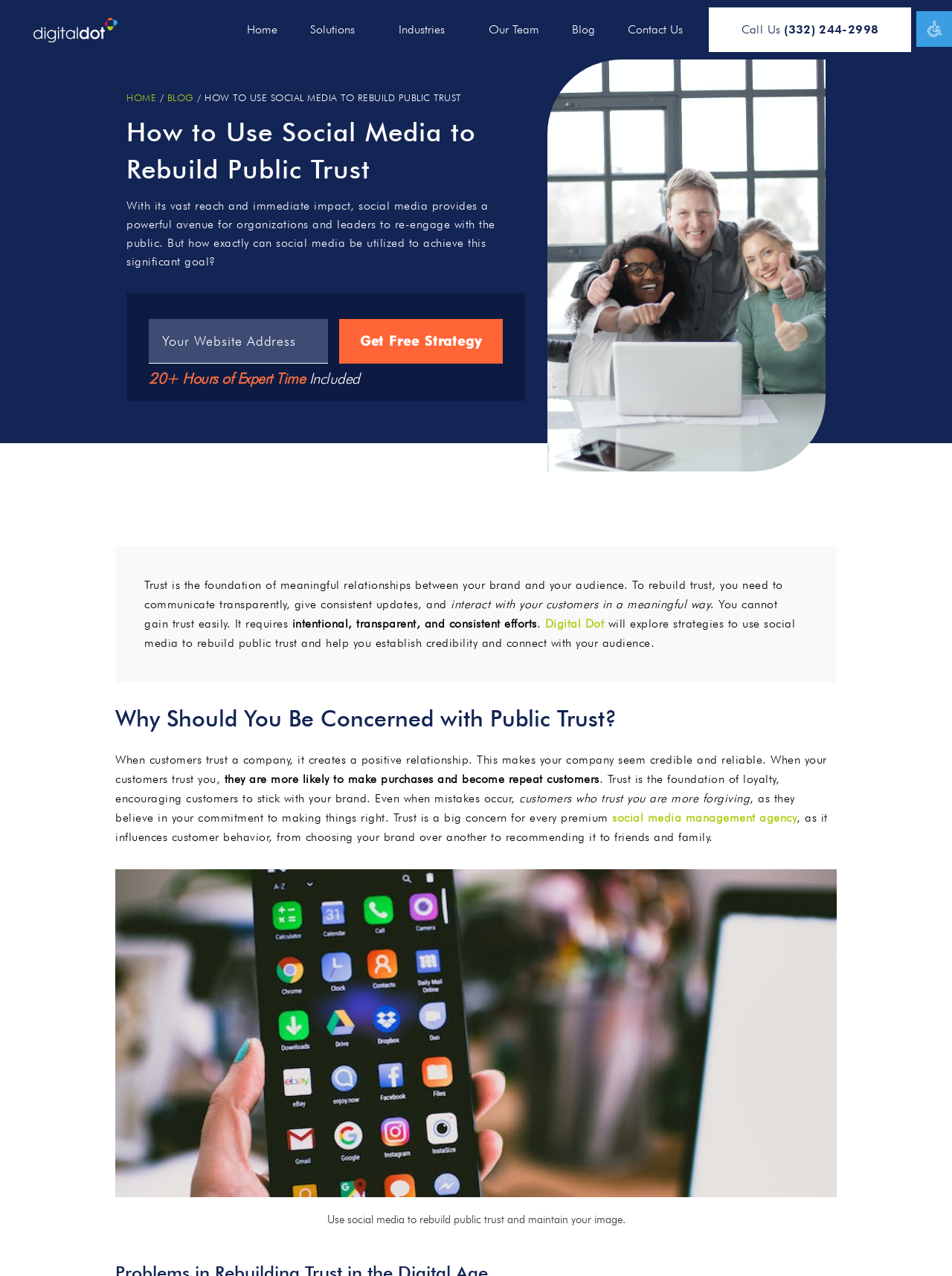Identify the bounding box coordinates of the region that should be clicked to execute the following instruction: "Get a free strategy".

[0.356, 0.25, 0.528, 0.285]